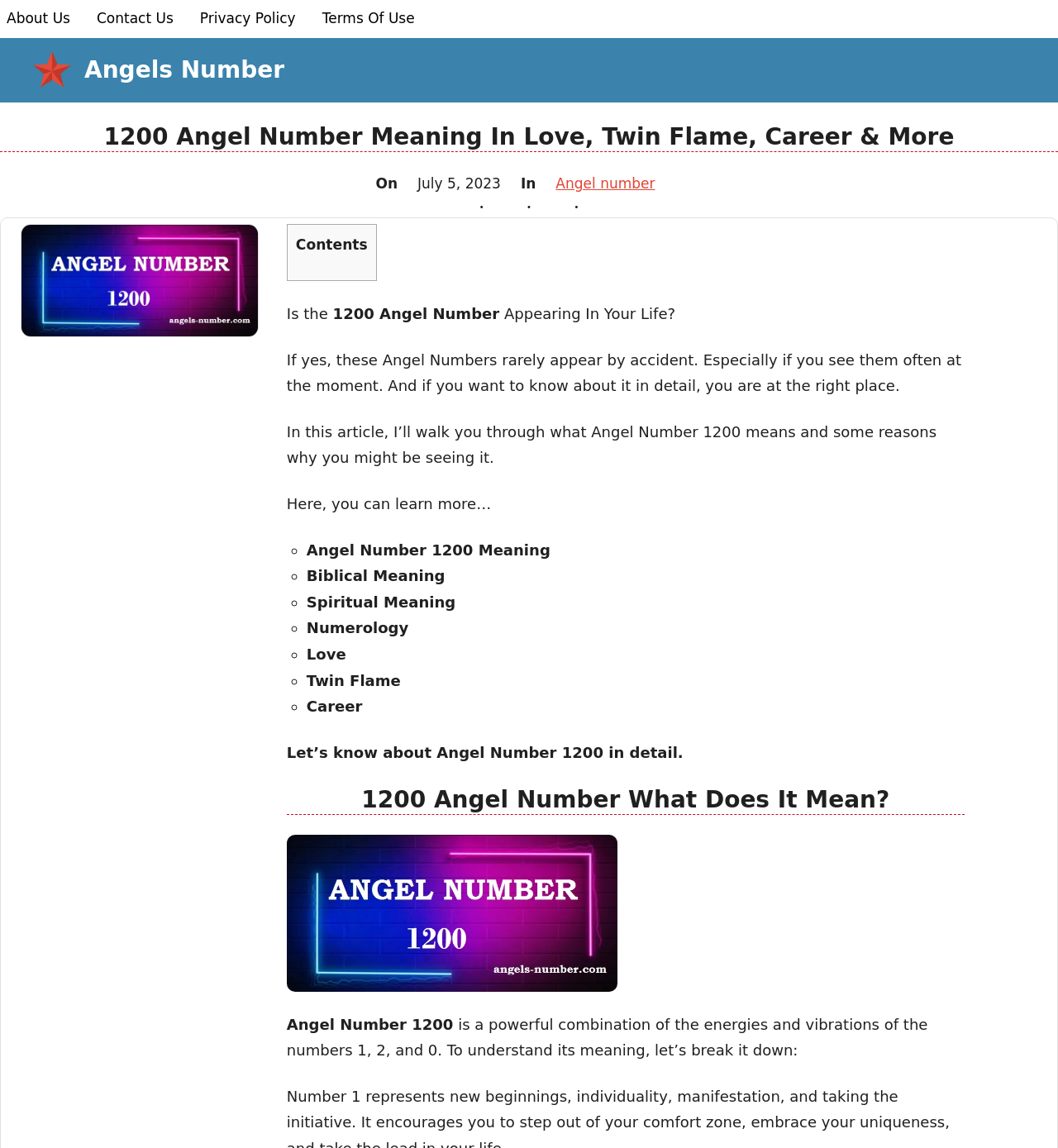What is the topic of the article?
Answer the question with a single word or phrase by looking at the picture.

Angel Number 1200